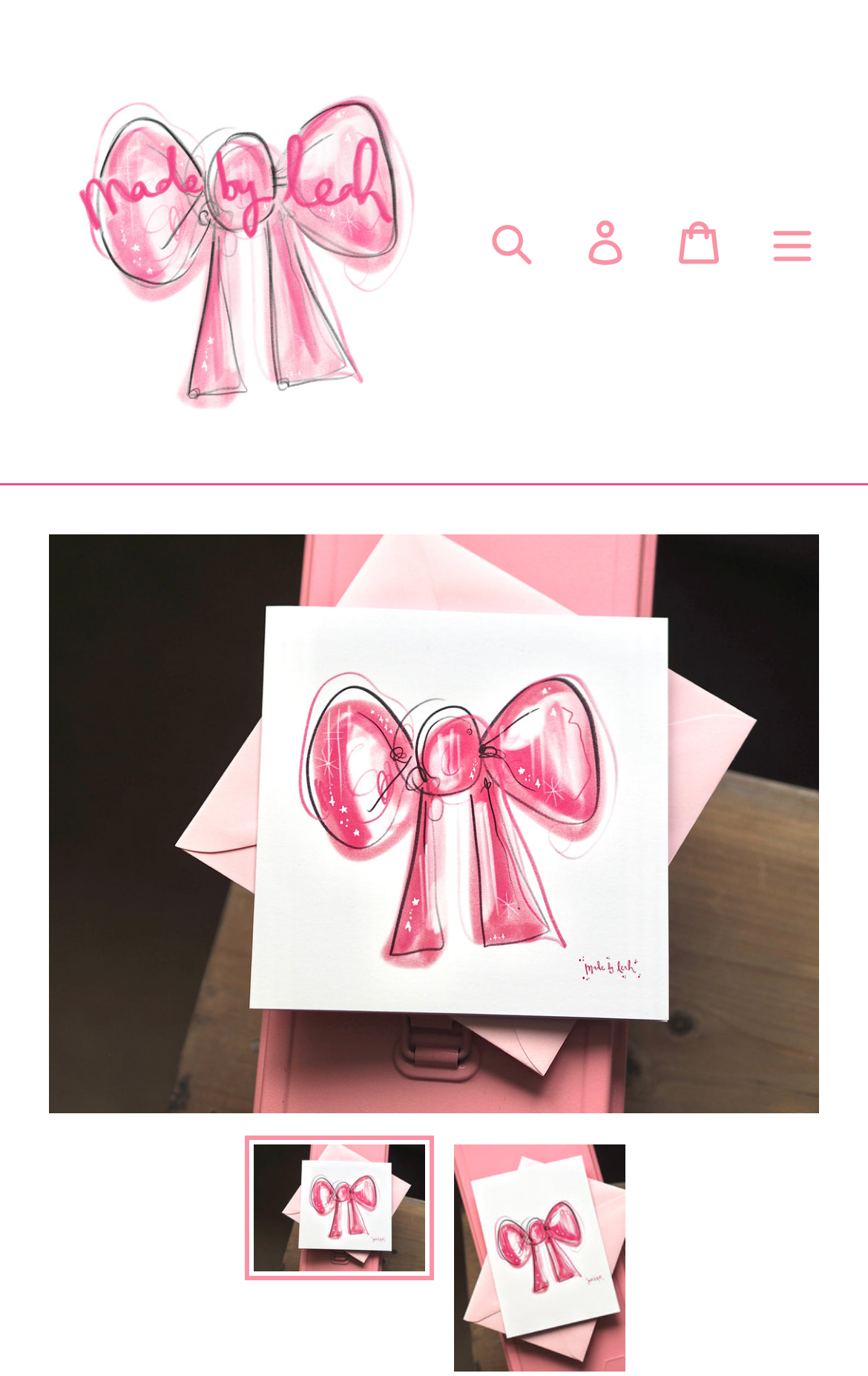Find the bounding box coordinates for the UI element whose description is: "parent_node: Search aria-label="Menu"". The coordinates should be four float numbers between 0 and 1, in the format [left, top, right, bottom].

[0.859, 0.139, 0.967, 0.212]